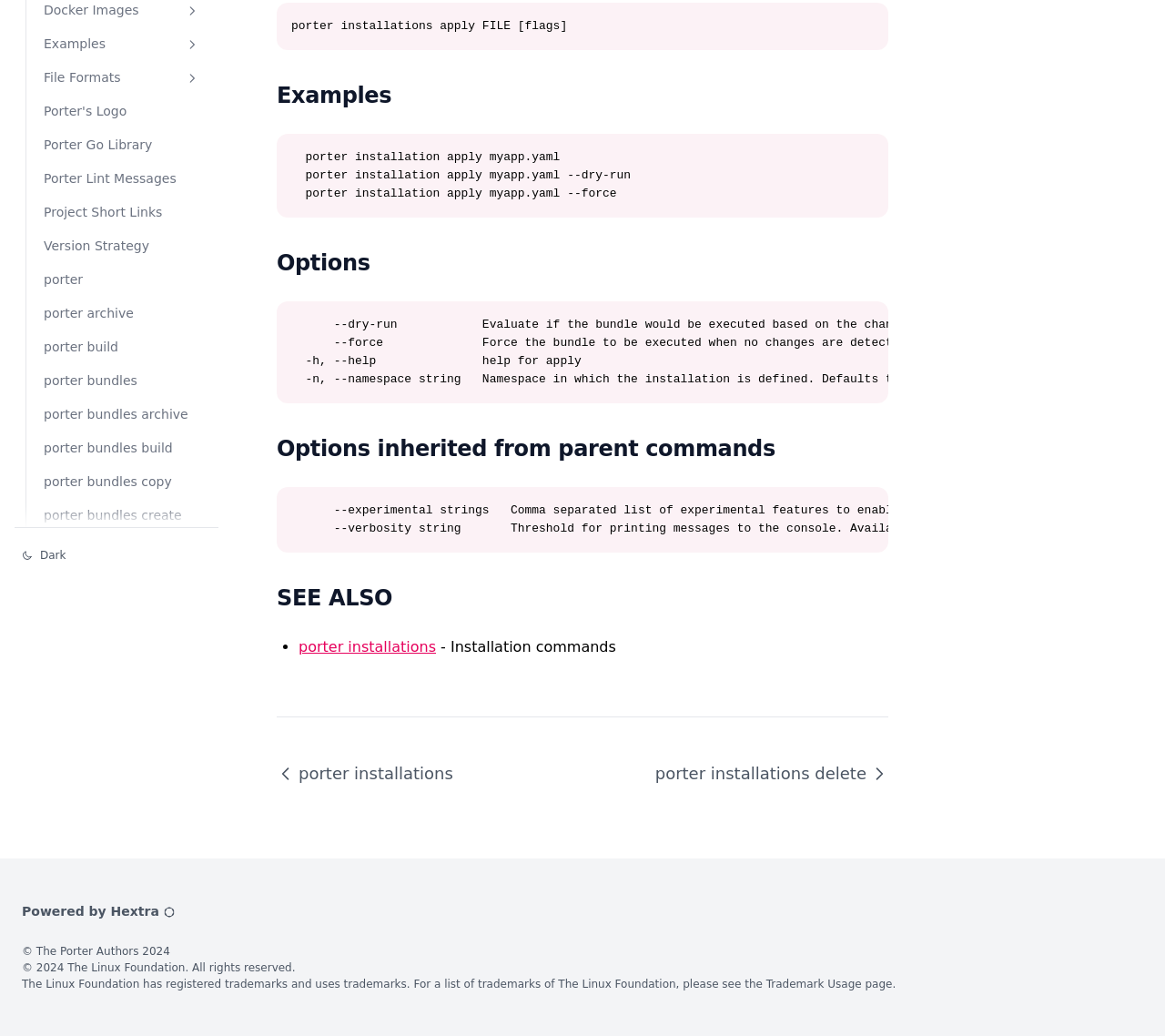Locate the bounding box coordinates of the UI element described by: "Porter Installation File Format 1.0.2". The bounding box coordinates should consist of four float numbers between 0 and 1, i.e., [left, top, right, bottom].

[0.069, 0.225, 0.178, 0.291]